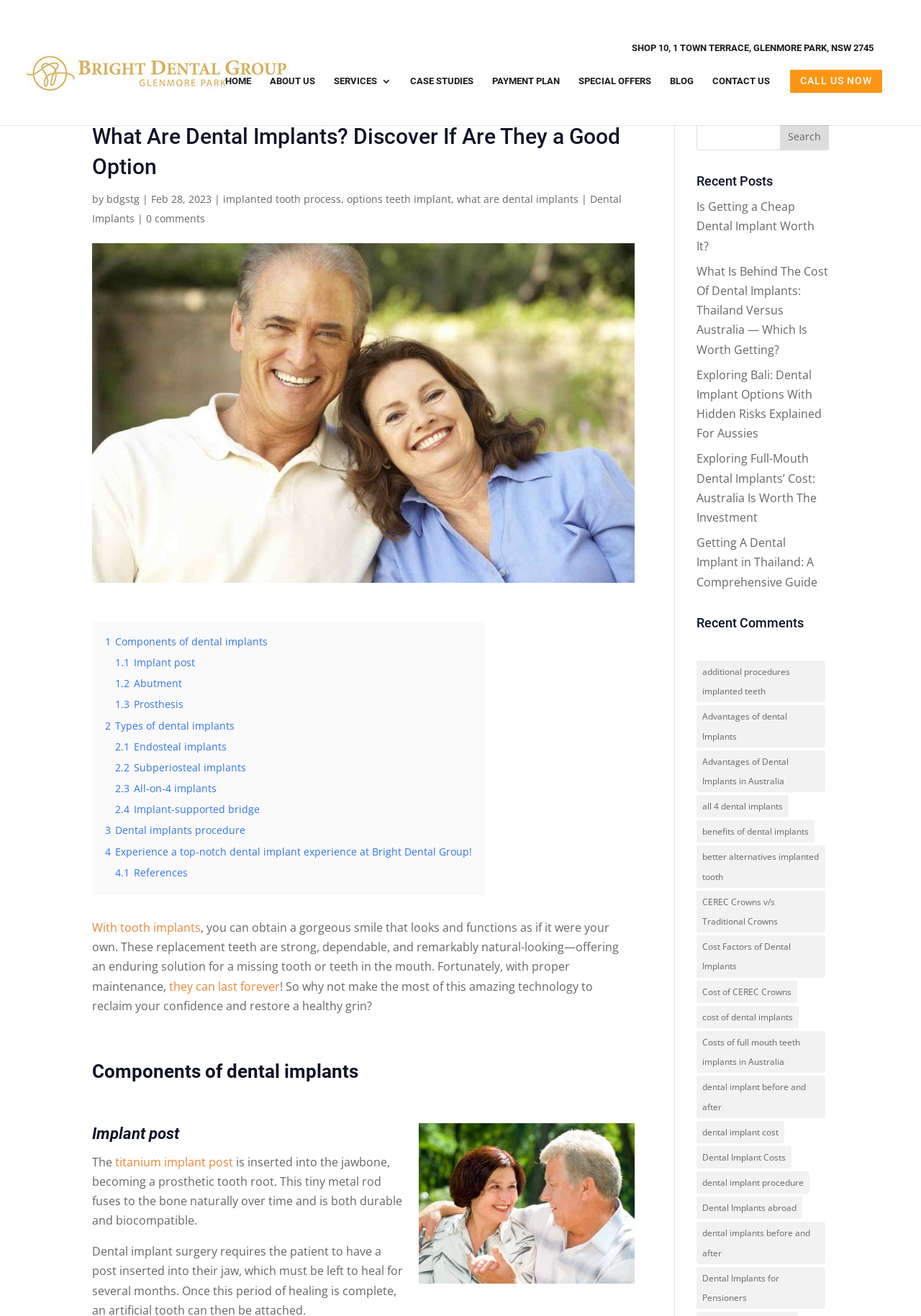Specify the bounding box coordinates of the element's area that should be clicked to execute the given instruction: "Explore the 'CASE STUDIES' page". The coordinates should be four float numbers between 0 and 1, i.e., [left, top, right, bottom].

[0.513, 0.041, 0.582, 0.067]